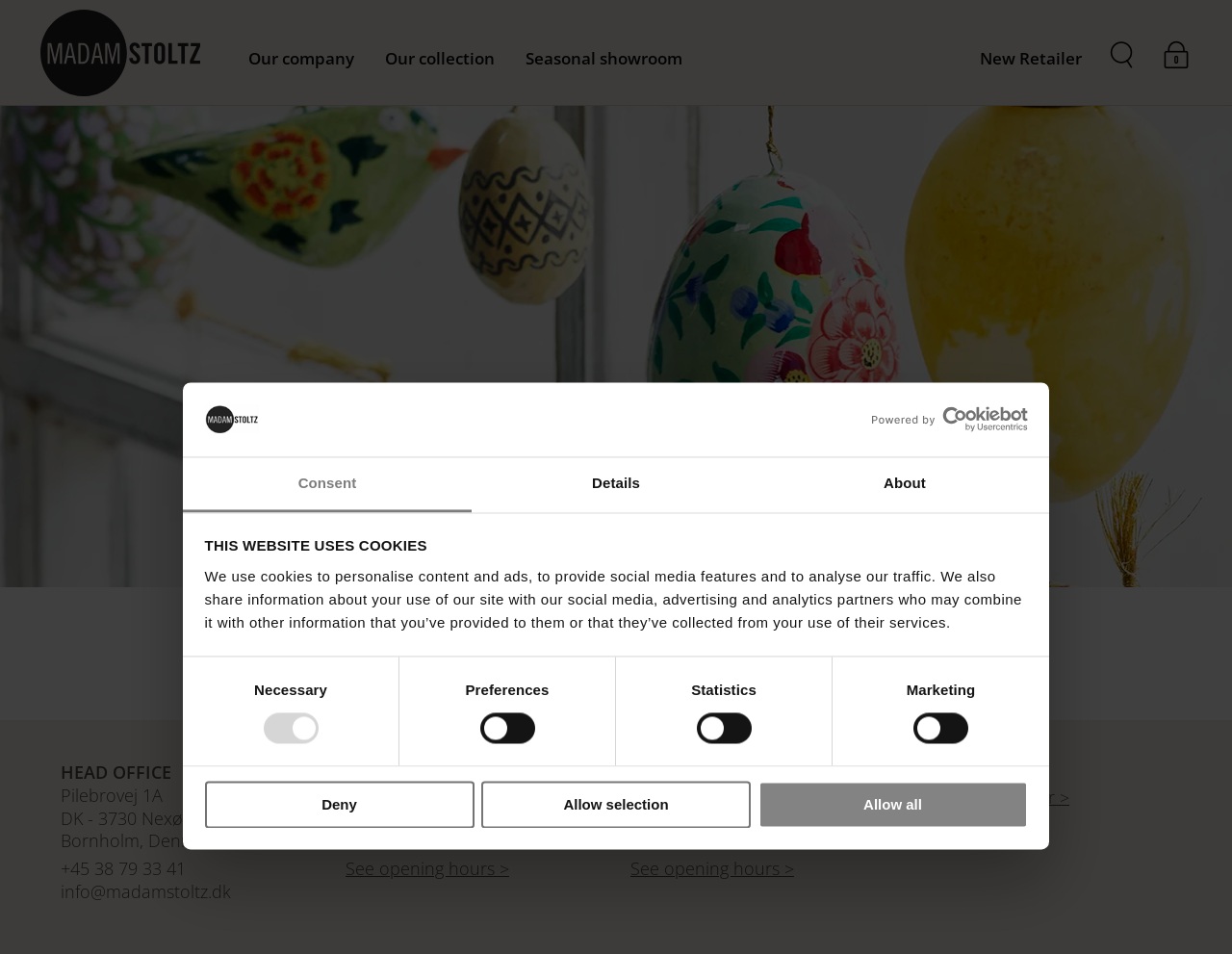What is the status of the 'Necessary' checkbox?
Using the information presented in the image, please offer a detailed response to the question.

In the 'Consent Selection' group, there are four checkboxes: 'Necessary', 'Preferences', 'Statistics', and 'Marketing'. The 'Necessary' checkbox is disabled and checked, indicating that it is required and cannot be unchecked.